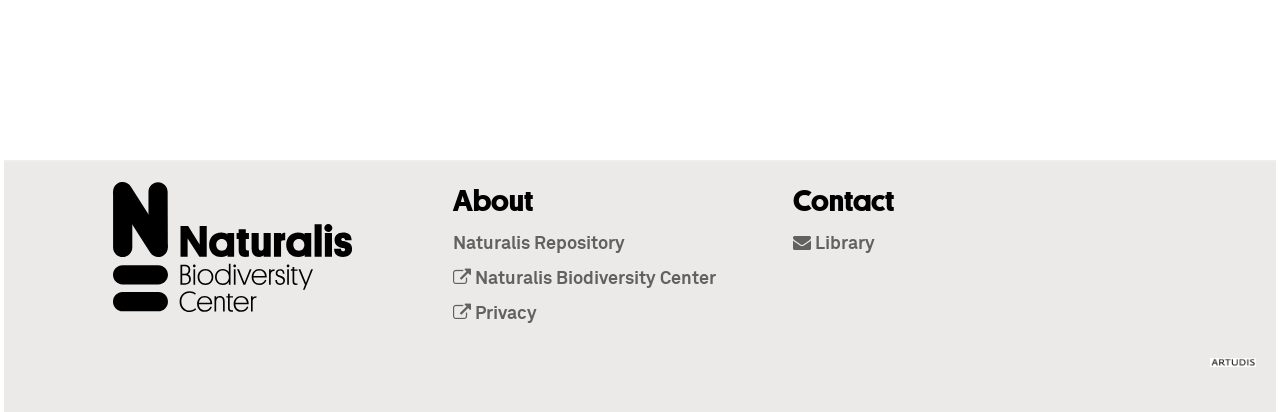Answer the question using only a single word or phrase: 
What is the name of the library?

Library